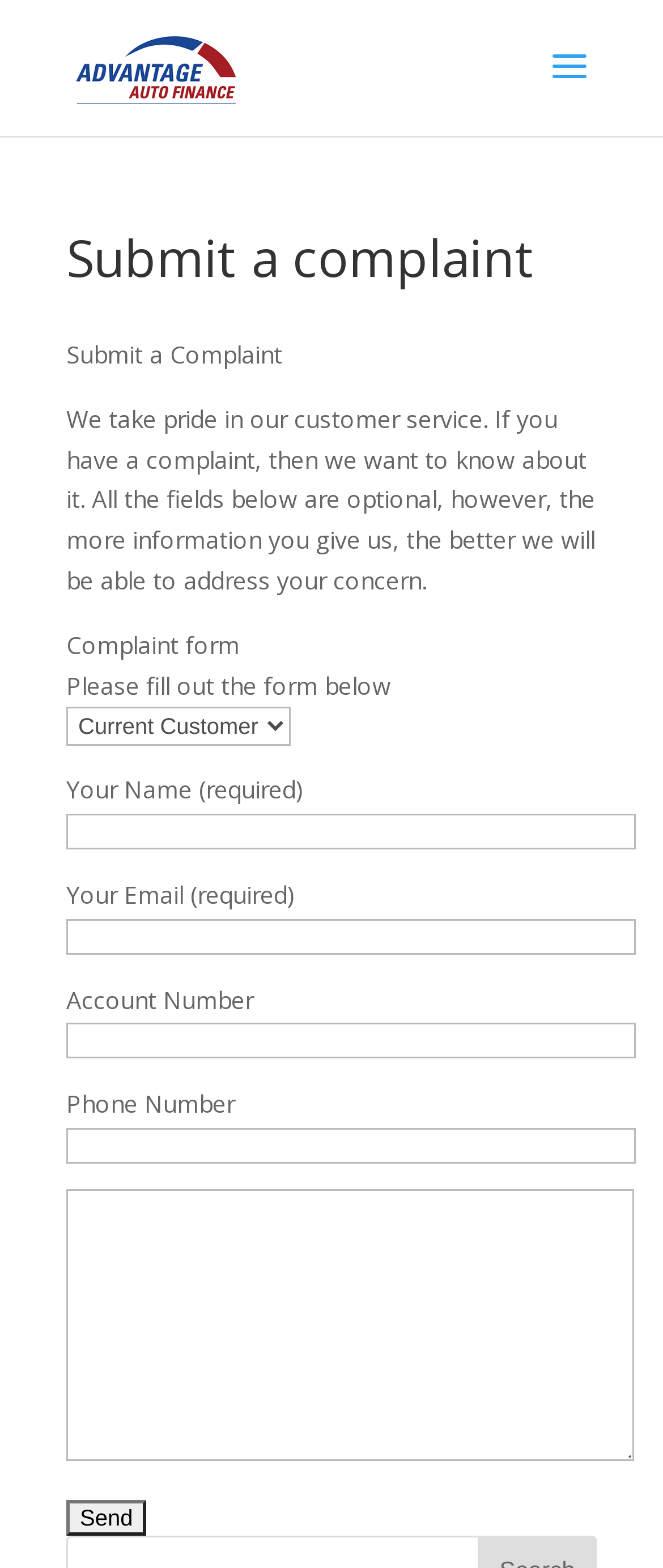Determine the bounding box coordinates in the format (top-left x, top-left y, bottom-right x, bottom-right y). Ensure all values are floating point numbers between 0 and 1. Identify the bounding box of the UI element described by: alt="Advantage Auto Finance"

[0.11, 0.031, 0.359, 0.052]